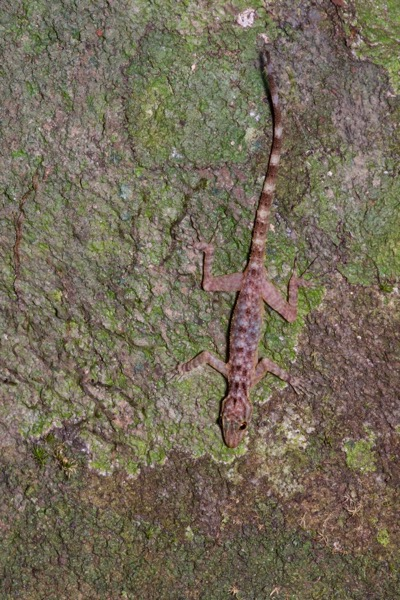Give a one-word or short phrase answer to this question: 
Where was the photograph taken?

Gunung Gading National Park, Sarawak, Malaysia